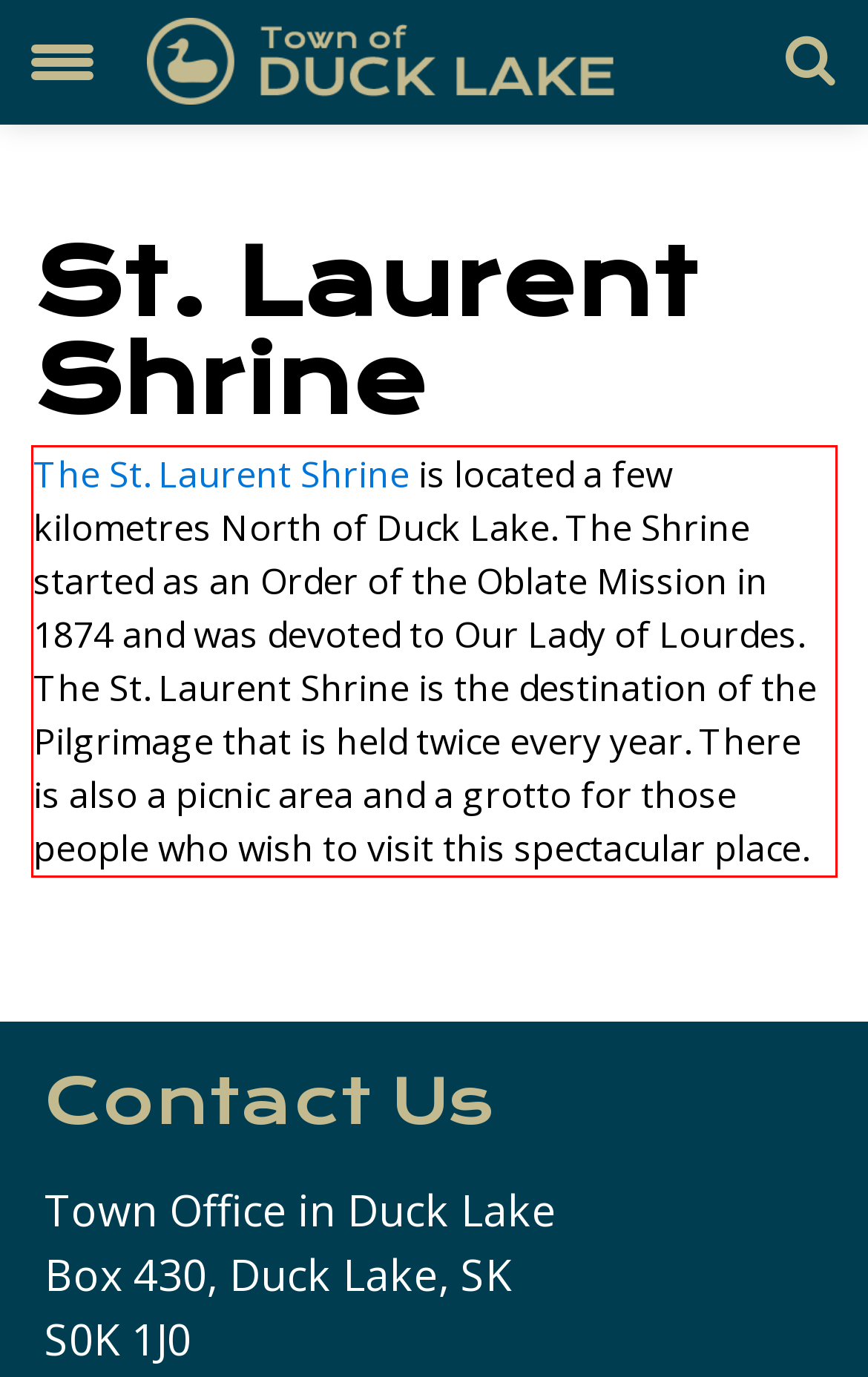Given a screenshot of a webpage with a red bounding box, extract the text content from the UI element inside the red bounding box.

The St. Laurent Shrine is located a few kilometres North of Duck Lake. The Shrine started as an Order of the Oblate Mission in 1874 and was devoted to Our Lady of Lourdes. The St. Laurent Shrine is the destination of the Pilgrimage that is held twice every year. There is also a picnic area and a grotto for those people who wish to visit this spectacular place.